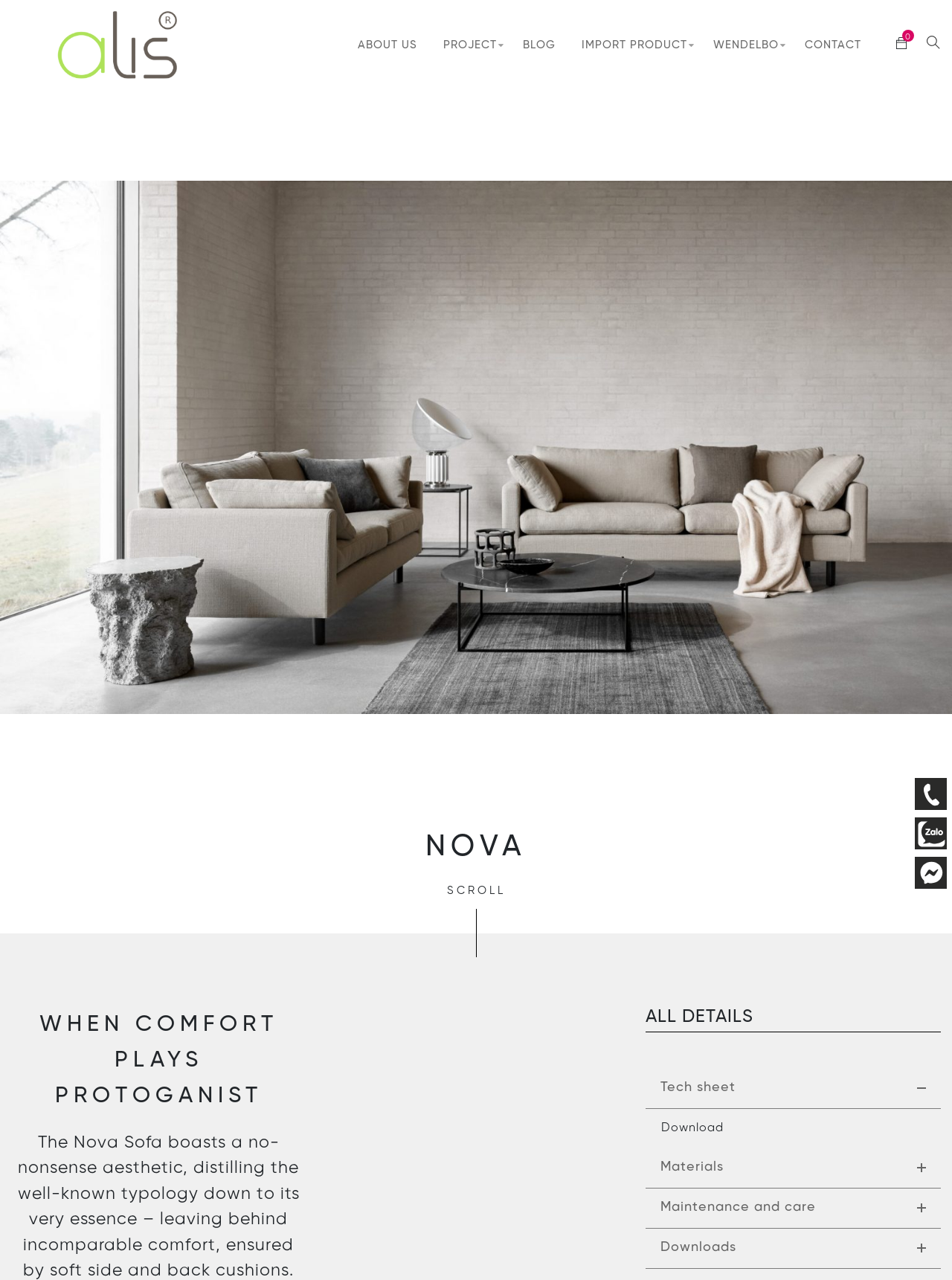Using the provided element description, identify the bounding box coordinates as (top-left x, top-left y, bottom-right x, bottom-right y). Ensure all values are between 0 and 1. Description: Maintenance and care

[0.678, 0.928, 0.988, 0.96]